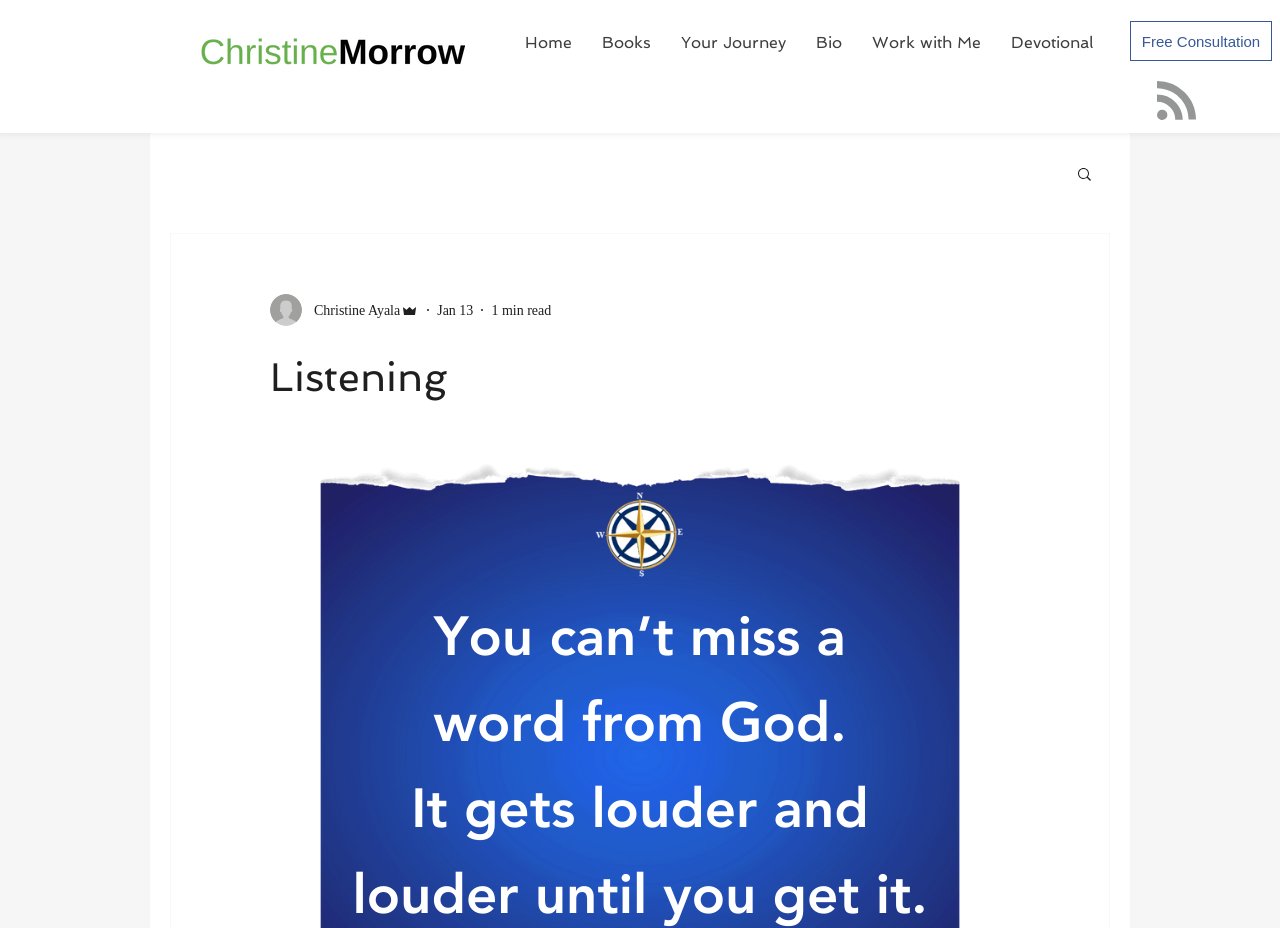Determine the bounding box coordinates of the clickable region to carry out the instruction: "search for something".

[0.84, 0.178, 0.855, 0.2]